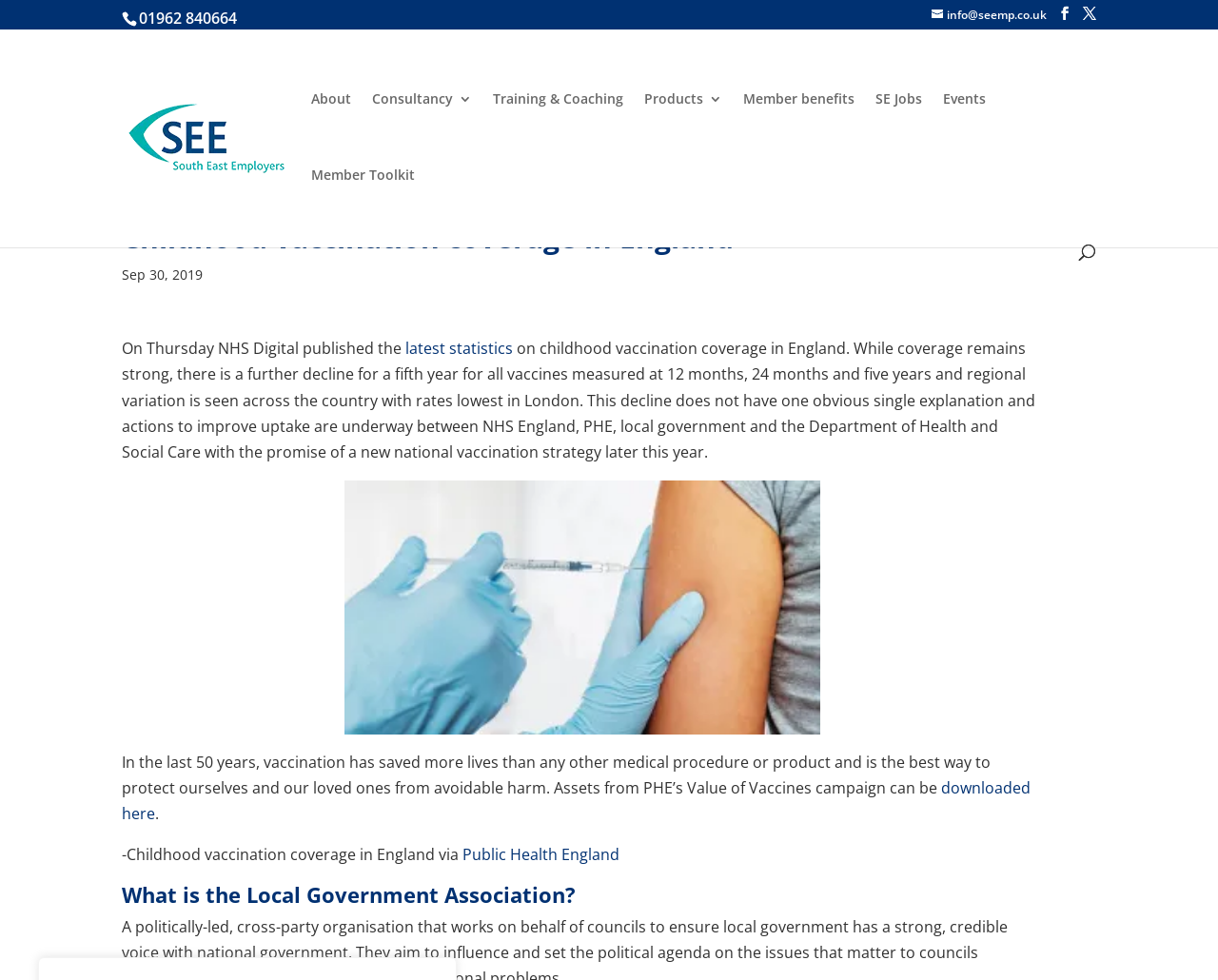What is the phone number of South East Employers?
Using the image as a reference, answer with just one word or a short phrase.

01962 840664